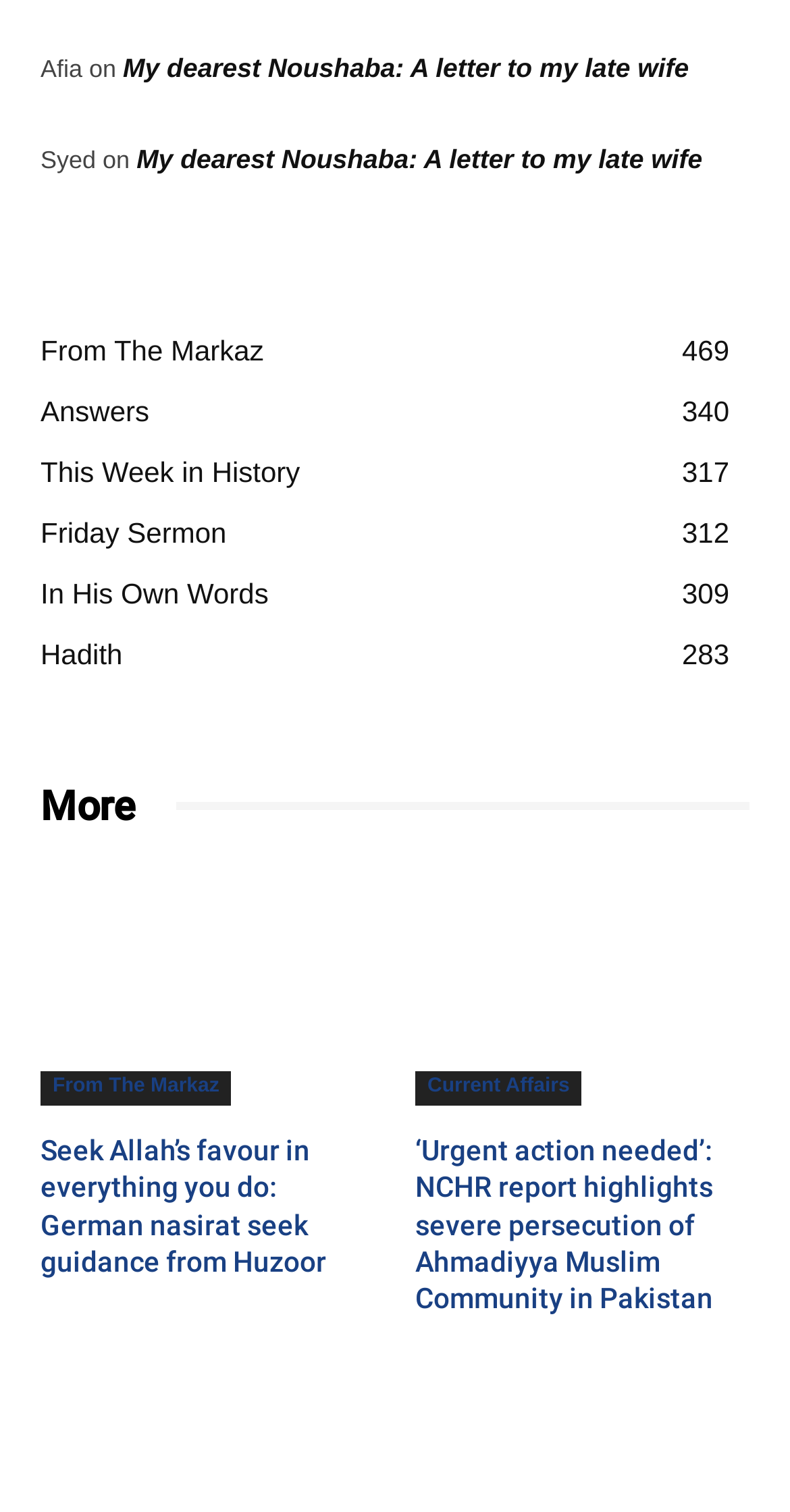What is the name of the author?
From the details in the image, provide a complete and detailed answer to the question.

The author's name is mentioned at the top of the webpage, where it says 'Afia' in a static text element.